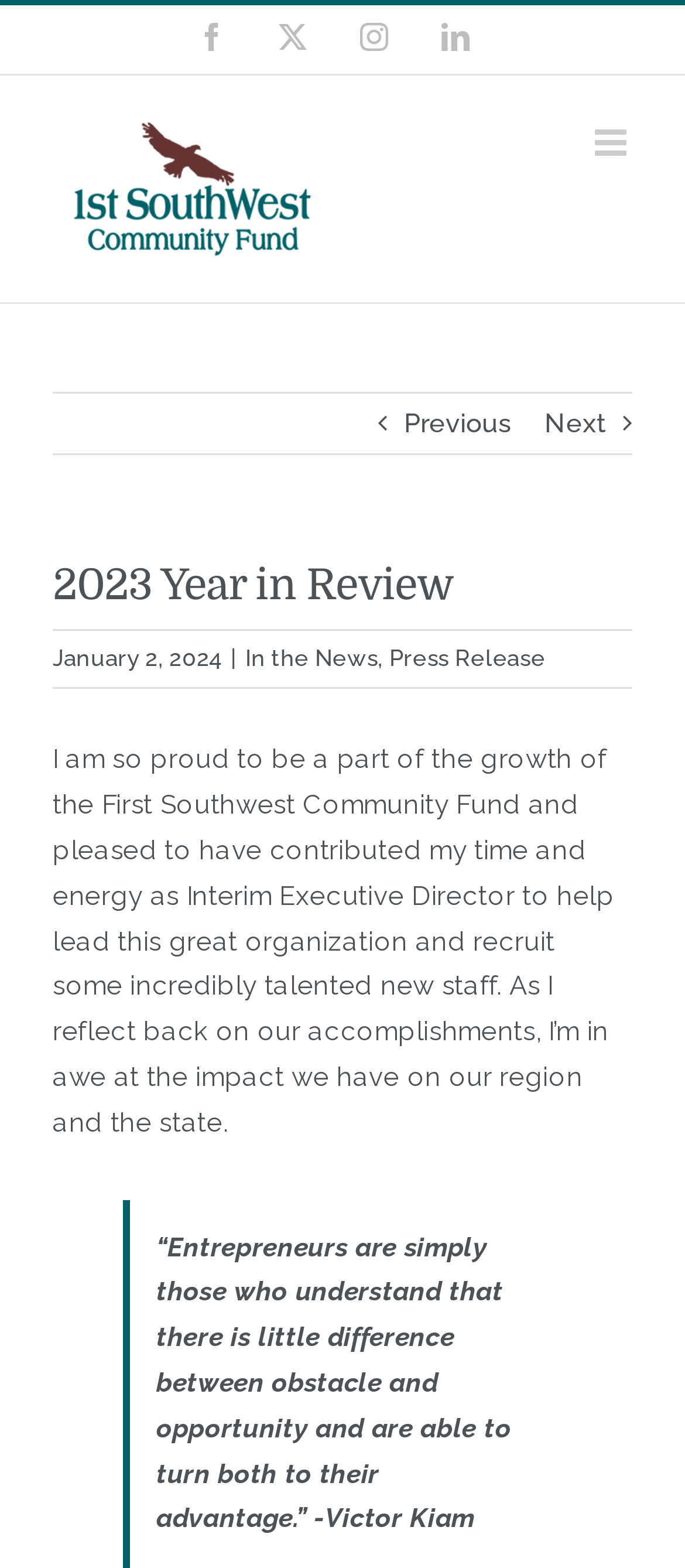What is the quote mentioned in the webpage?
Based on the visual information, provide a detailed and comprehensive answer.

The quote can be found in the StaticText element located at the bottom of the webpage, which is attributed to Victor Kiam.